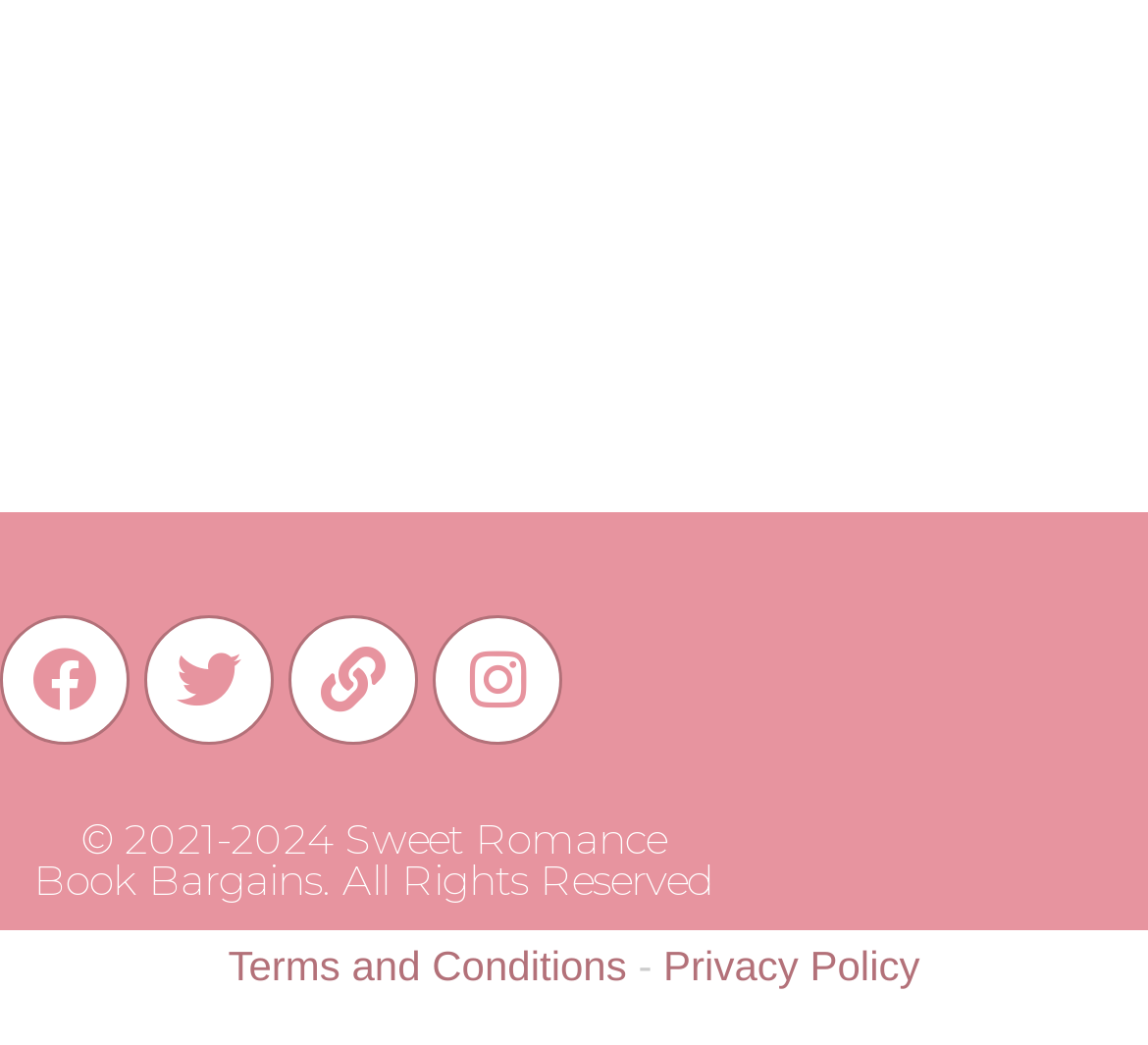What is the separator between links?
Please answer the question with as much detail as possible using the screenshot.

Between the 'Terms and Conditions' and 'Privacy Policy' links, I found a StaticText element with a hyphen character, which serves as a separator between the two links.